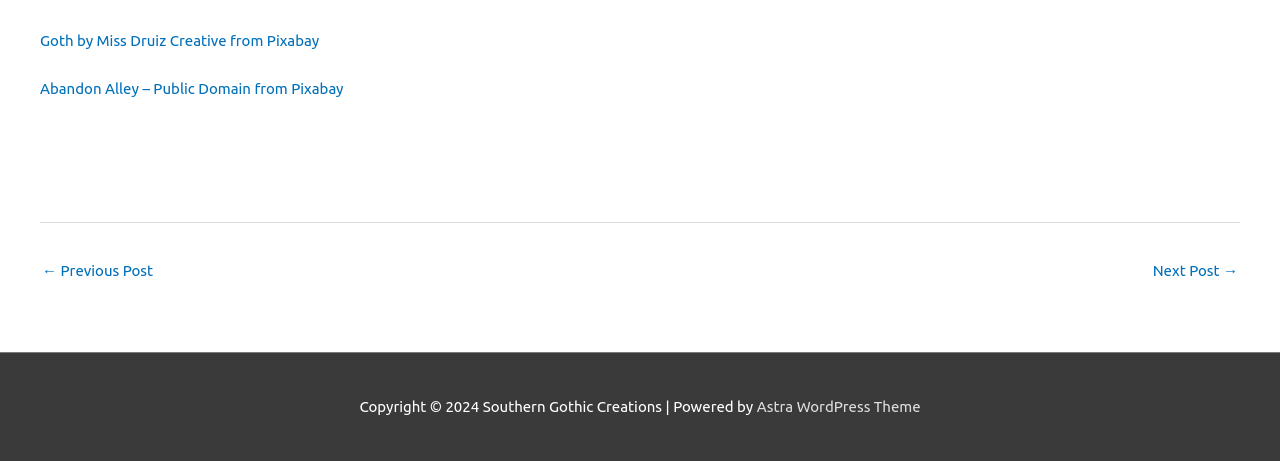Given the following UI element description: "Home", find the bounding box coordinates in the webpage screenshot.

None